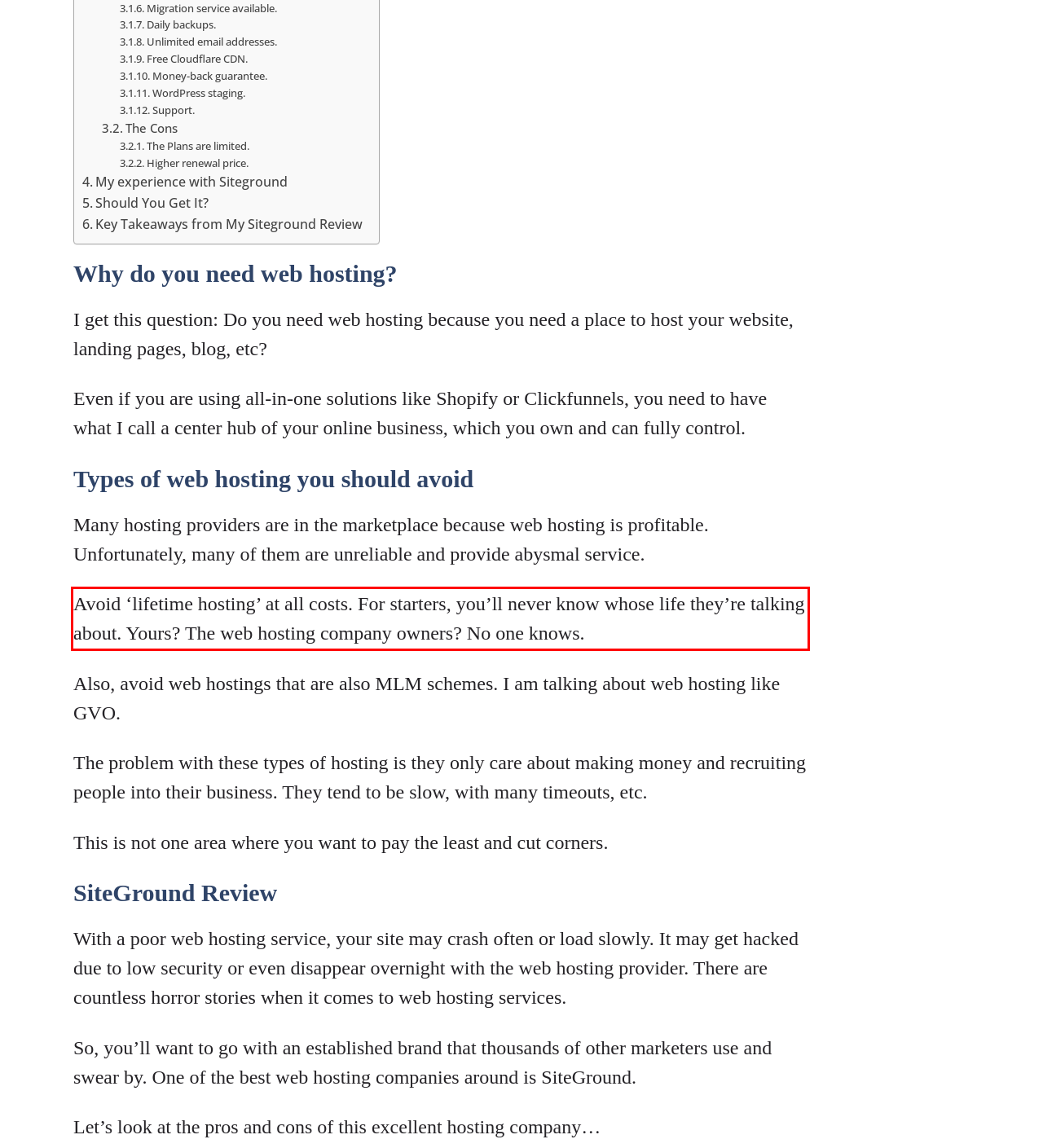Using OCR, extract the text content found within the red bounding box in the given webpage screenshot.

Avoid ‘lifetime hosting’ at all costs. For starters, you’ll never know whose life they’re talking about. Yours? The web hosting company owners? No one knows.